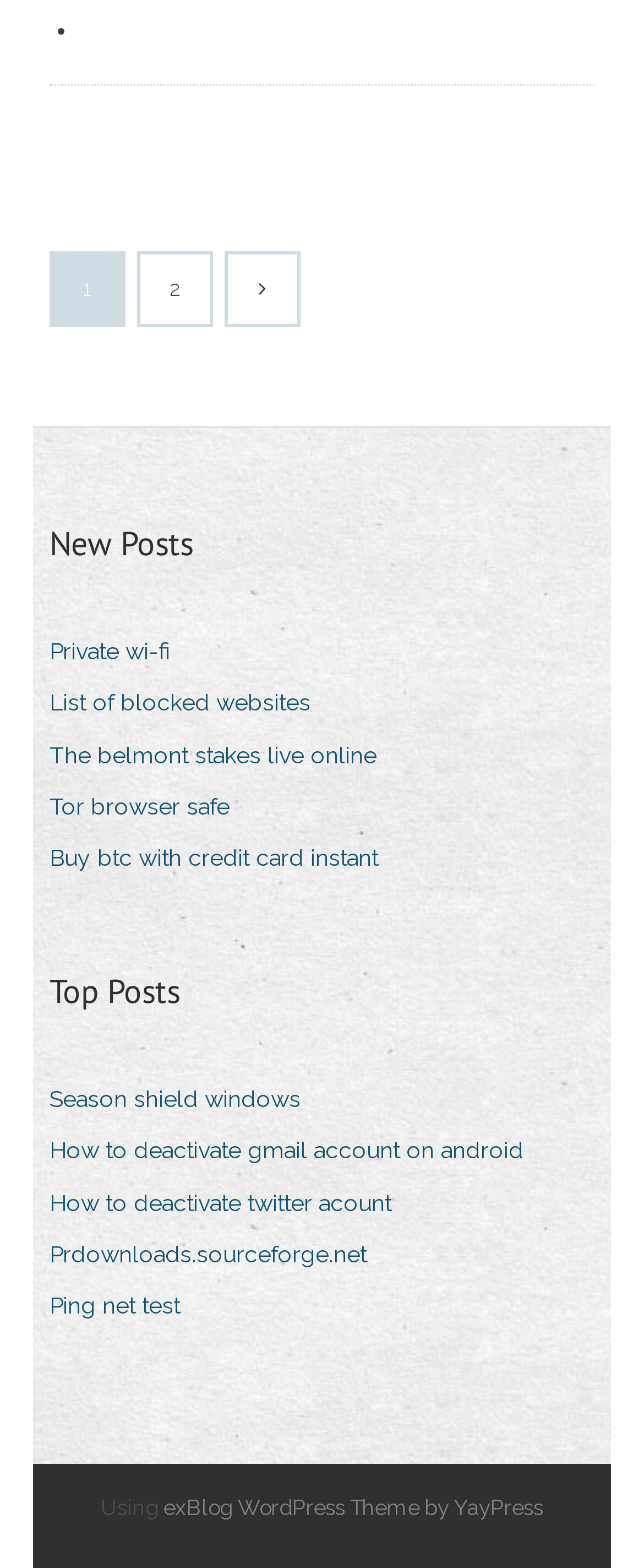Please identify the bounding box coordinates of the area I need to click to accomplish the following instruction: "Go to 'exBlog WordPress Theme by YayPress'".

[0.254, 0.954, 0.844, 0.97]